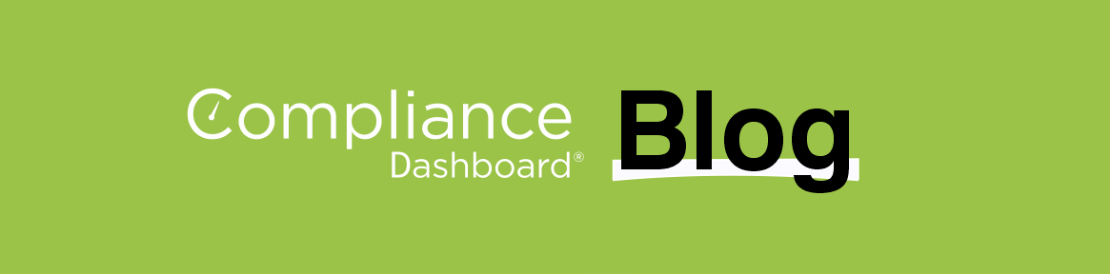What font style is used for the word 'Compliance'?
Kindly offer a detailed explanation using the data available in the image.

The font style used for the word 'Compliance' is clean and modern because the caption describes it as 'stylized in a clean, modern font', which implies a sleek and contemporary design.